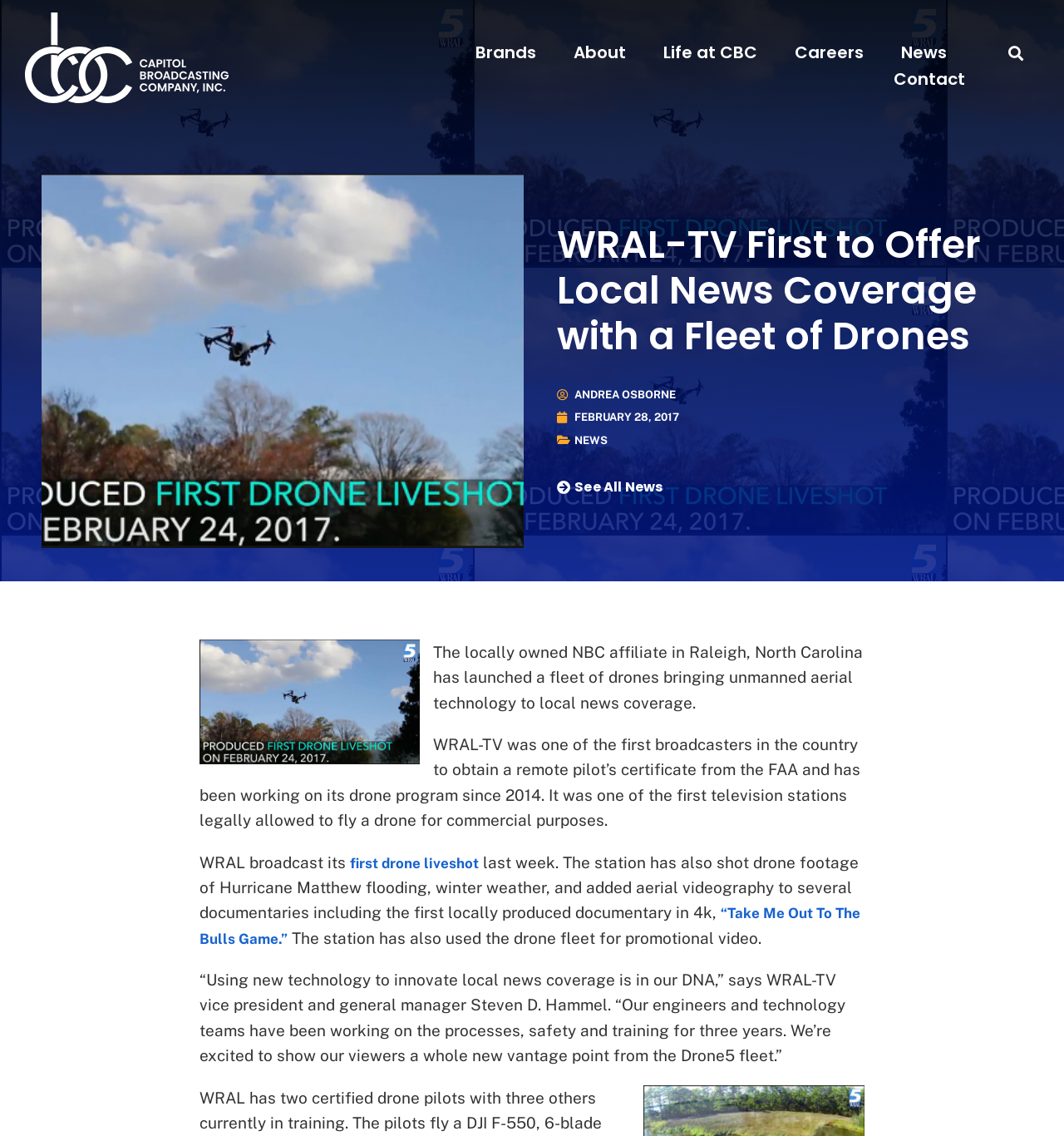Find the bounding box coordinates for the area you need to click to carry out the instruction: "Click on the 'Brands' link". The coordinates should be four float numbers between 0 and 1, indicated as [left, top, right, bottom].

[0.447, 0.035, 0.504, 0.058]